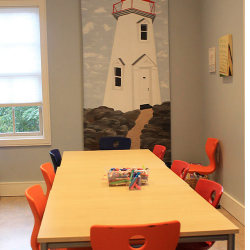Convey a rich and detailed description of the image.

In a warm and inviting room designed for children, a large wooden table sits at the center, surrounded by colorful chairs in vibrant orange and blue hues. The walls are painted in soft shades, enhancing the welcoming atmosphere. A prominent mural depicts a serene lighthouse against a sky filled with fluffy clouds, evoking a sense of calm and safety. On the table, a container filled with various crafting materials suggests a space for creativity and expression, providing an opportunity for children to engage in playful activities. This environment is part of Lighthouse, a supportive community designed to help children and youth process their grief in a safe and comforting setting.